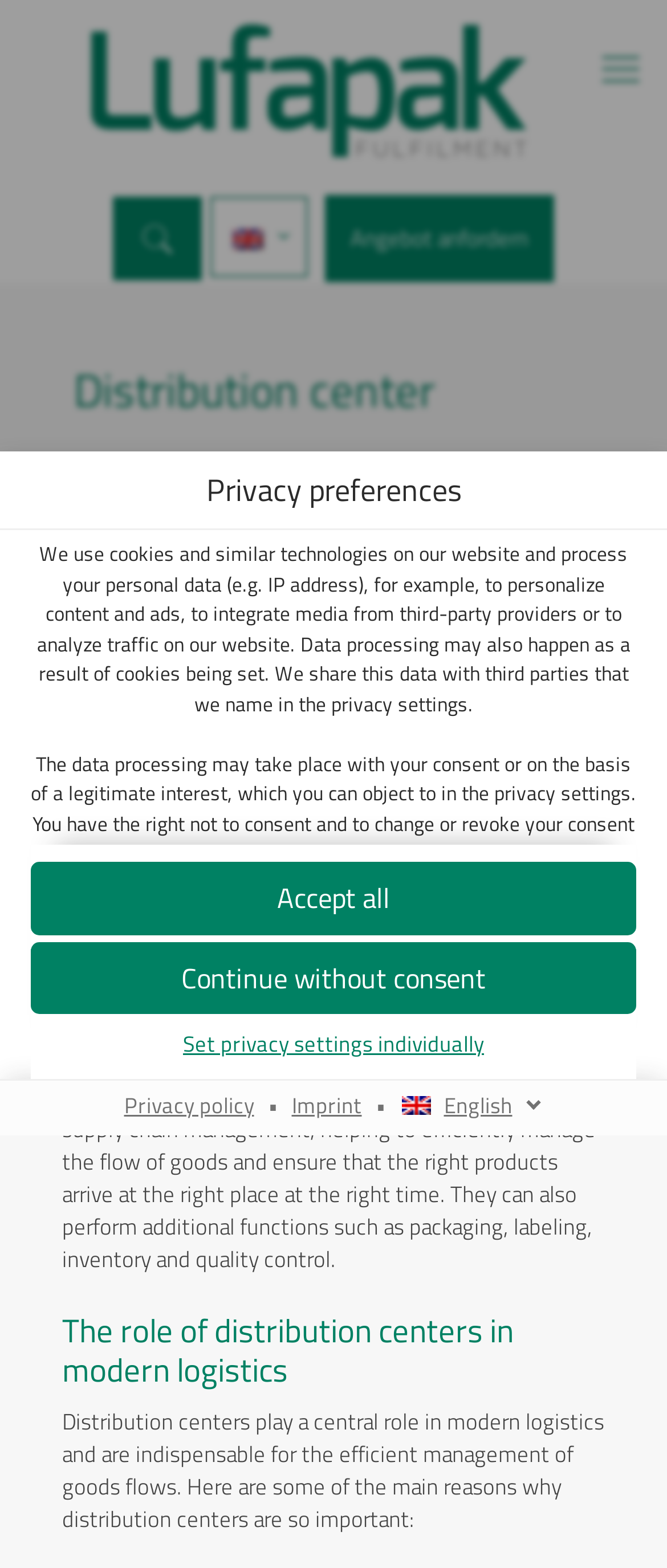Locate the bounding box coordinates of the UI element described by: "Accept all". The bounding box coordinates should consist of four float numbers between 0 and 1, i.e., [left, top, right, bottom].

[0.046, 0.549, 0.954, 0.596]